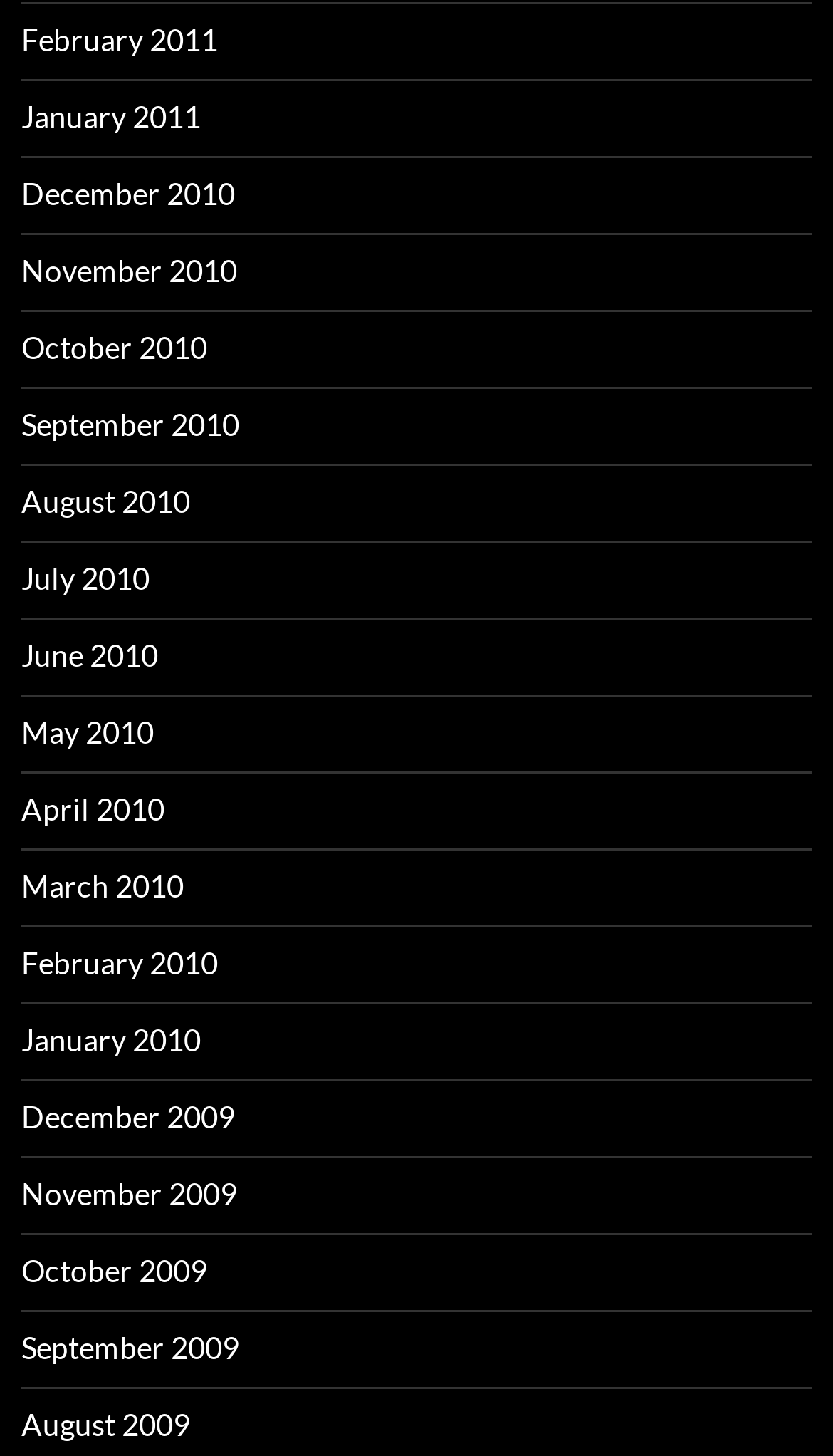What is the earliest month listed?
Please answer the question with a single word or phrase, referencing the image.

December 2009